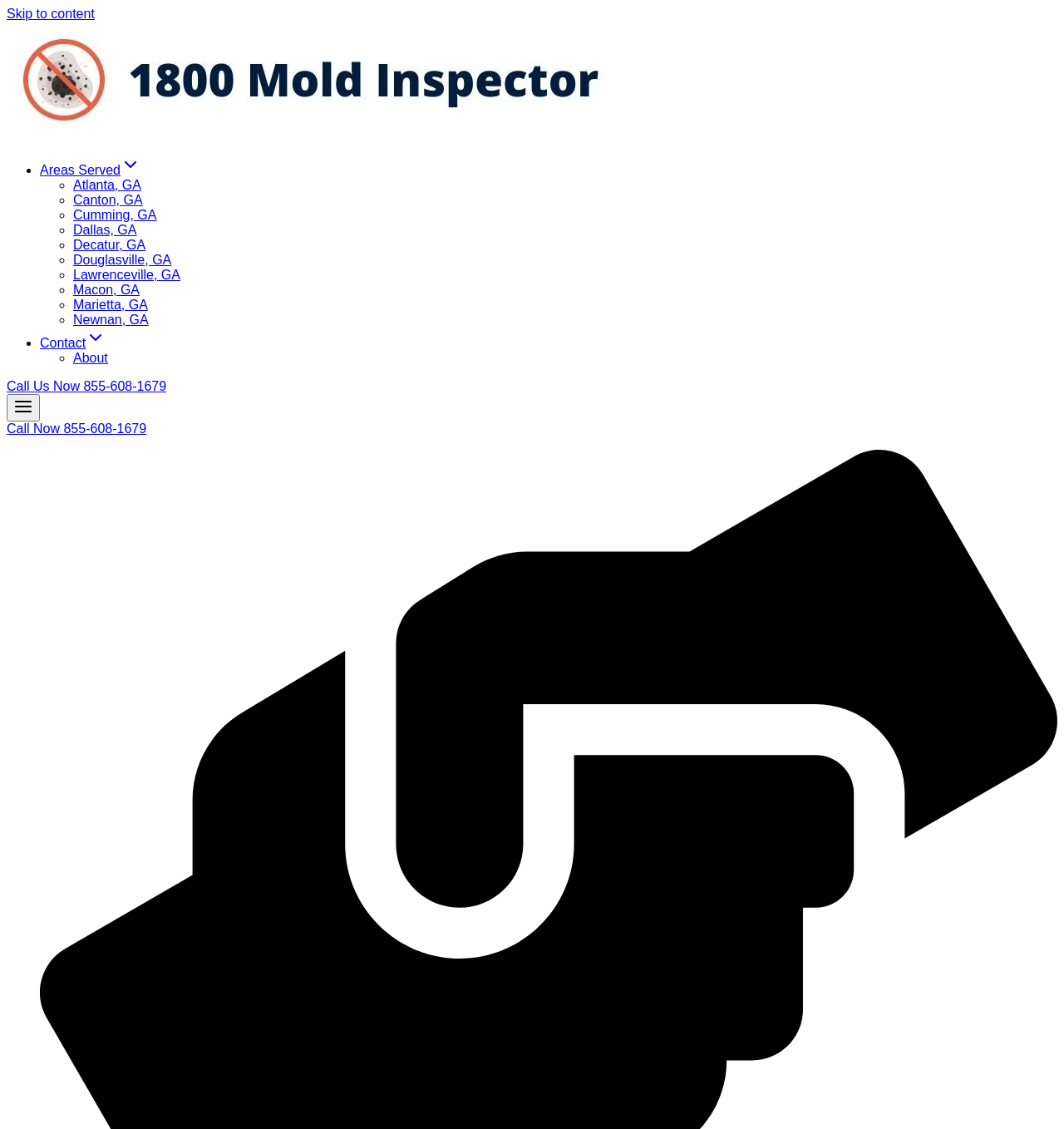Please locate and generate the primary heading on this webpage.

Expert Local Mold Removal Decatur Georgia For All Your Mold Removal Service Needs